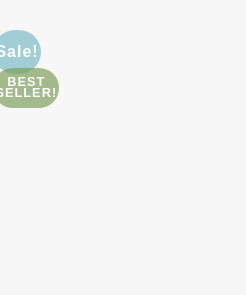What is the product's status in its category?
Look at the image and respond with a single word or a short phrase.

Best seller